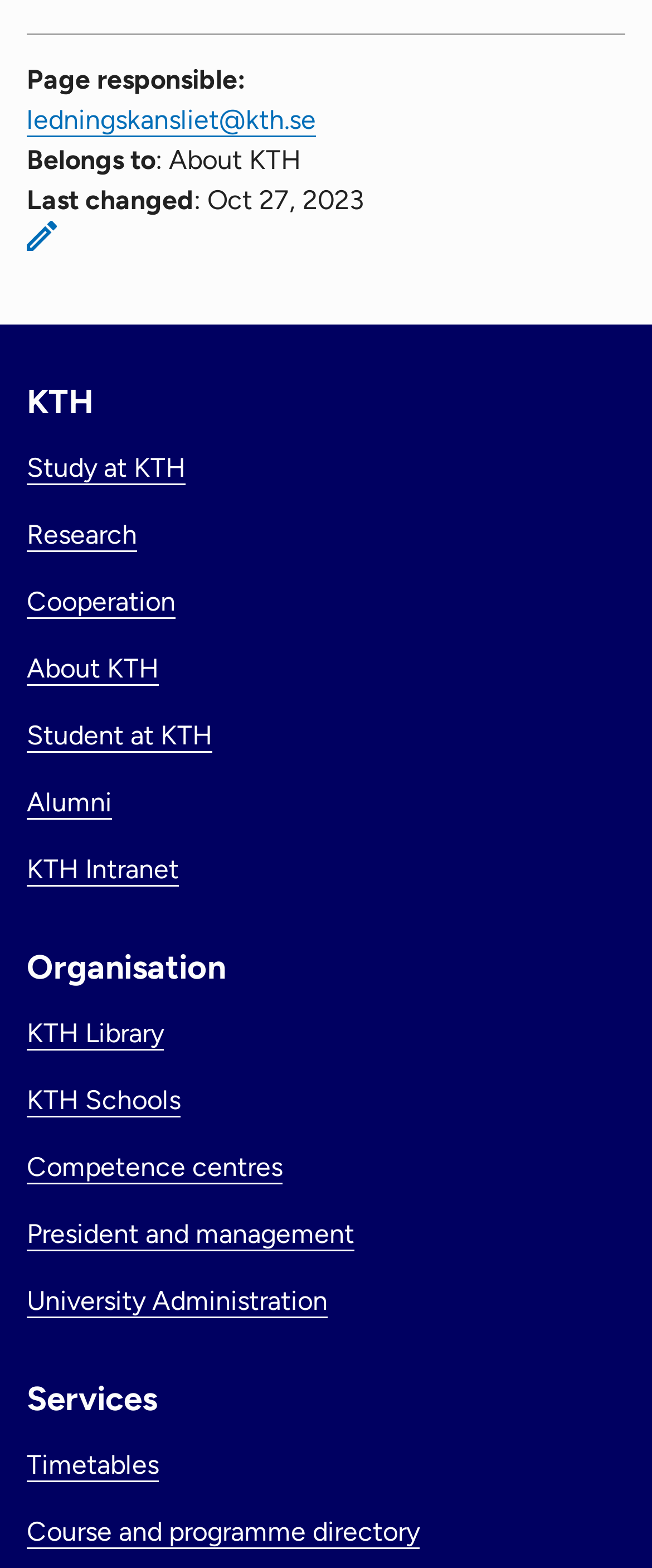Please mark the clickable region by giving the bounding box coordinates needed to complete this instruction: "Edit this page".

[0.041, 0.141, 0.087, 0.16]